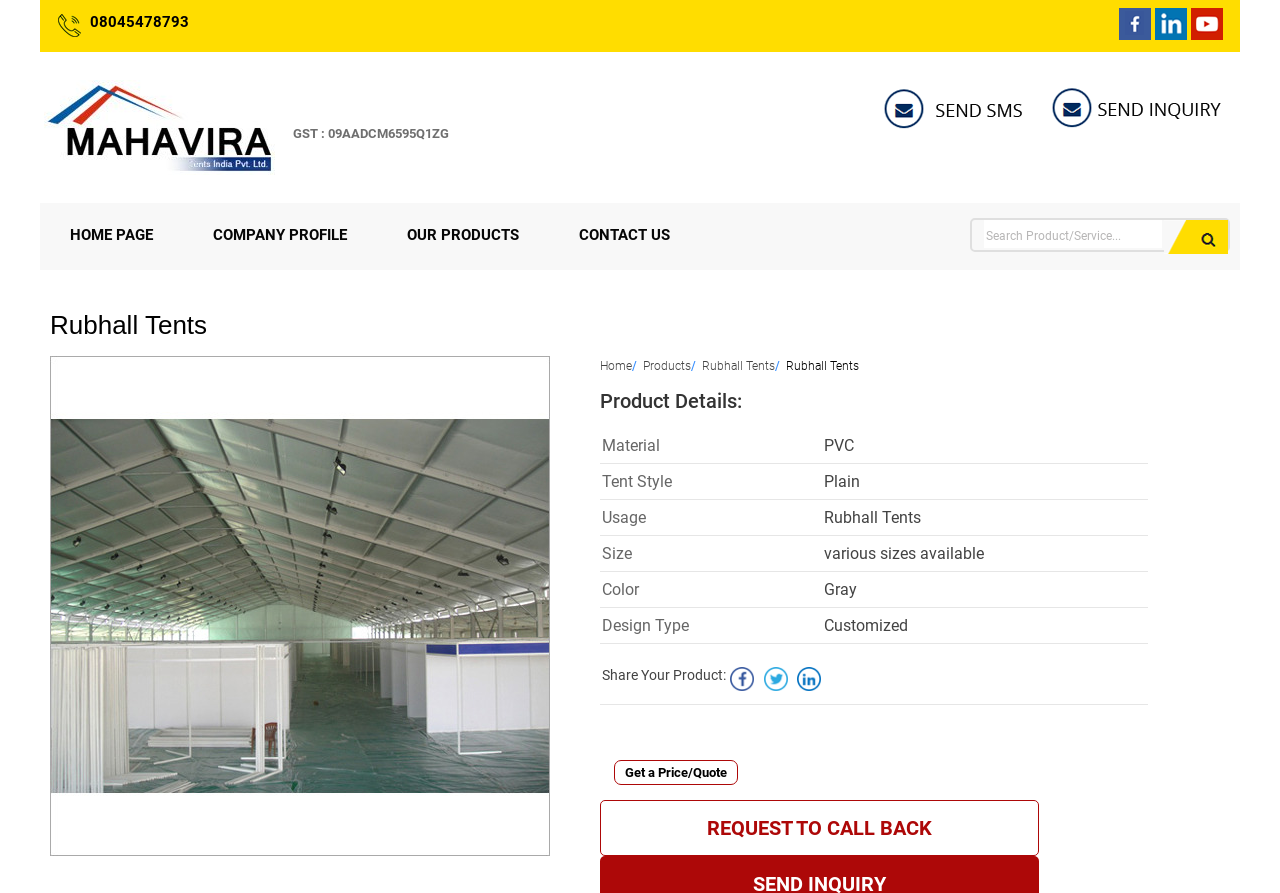Generate a comprehensive description of the contents of the webpage.

The webpage is about Mahavira Tents India Private Limited, a manufacturer, supplier, and exporter of Rubhall Tents located in Ghaziabad, Uttar Pradesh, India. 

At the top left corner, there is a phone number "08045478793" displayed. Below it, there is a logo of the company "MAHAVIRA TENTS INDIA PRIVATE LIMITED" with a link to the company's homepage. Next to the logo, there are links to "GST : 09AADCM6595Q1ZG", "Send SMS", and "Send Inquiry". 

On the top right corner, there are social media links to Facebook, LinkedIn, and You Tube. 

Below the top section, there is a navigation menu with links to "HOME PAGE", "COMPANY PROFILE", "OUR PRODUCTS", and "CONTACT US". 

On the right side of the navigation menu, there is a search box with a placeholder text "Search Product/Service..." and a "Search" button. 

The main content of the webpage is about Rubhall Tents, with a heading "Rubhall Tents" and an image of the product. There are links to "Home", "Products", and "Rubhall Tents" below the heading. 

Below the links, there is a section titled "Product Details:" with several key-value pairs describing the product, including "Material", "Tent Style", "Usage", "Size", "Color", and "Design Type". 

Further down, there is a section "Share Your Product:" with three social media sharing links. 

At the bottom of the page, there are two calls-to-action: "Get a Price/Quote" and "REQUEST TO CALL BACK".